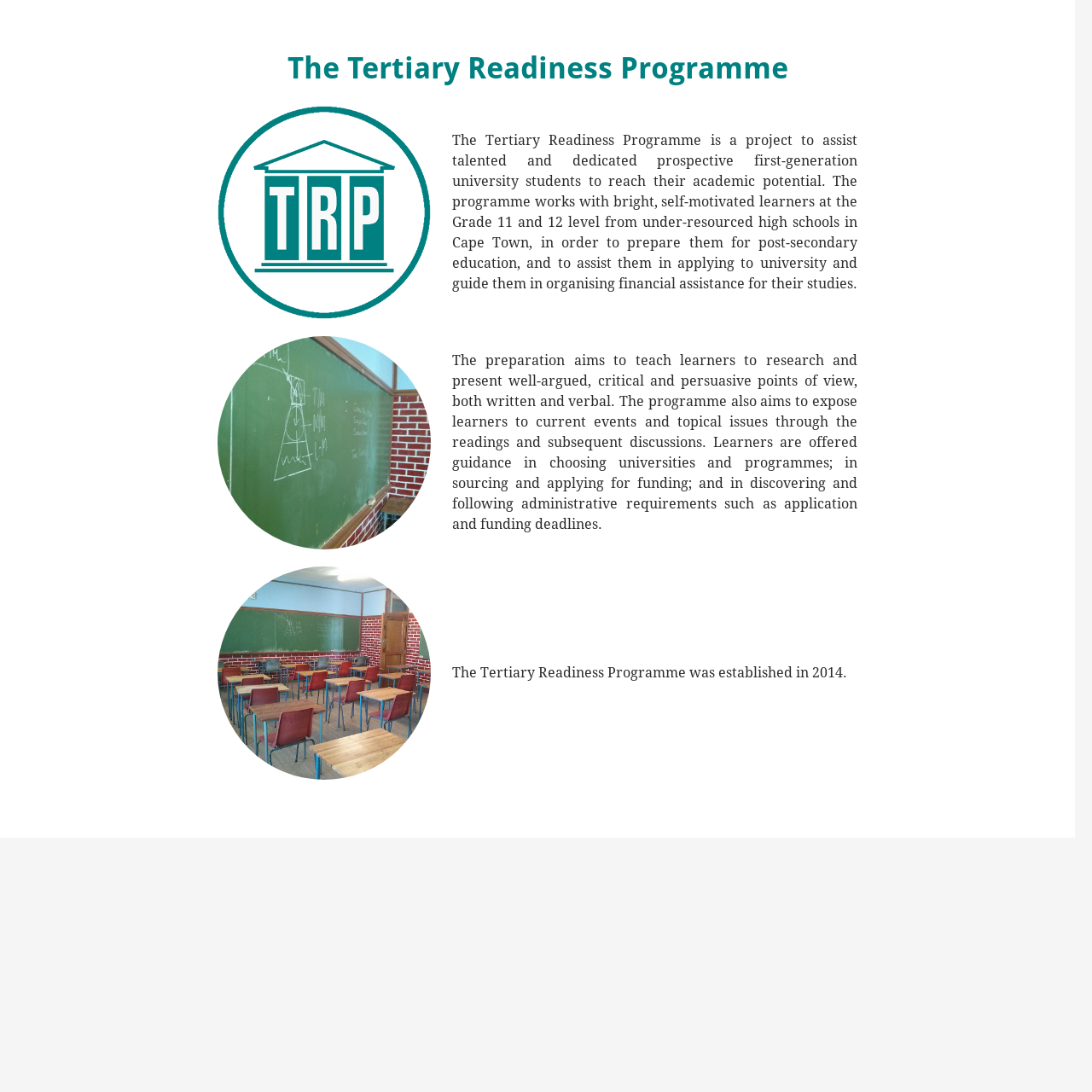What skills does the programme aim to teach learners?
Please provide a detailed and comprehensive answer to the question.

The programme aims to teach learners to research and present well-argued, critical and persuasive points of view, both written and verbal, as stated in the third paragraph of the webpage.